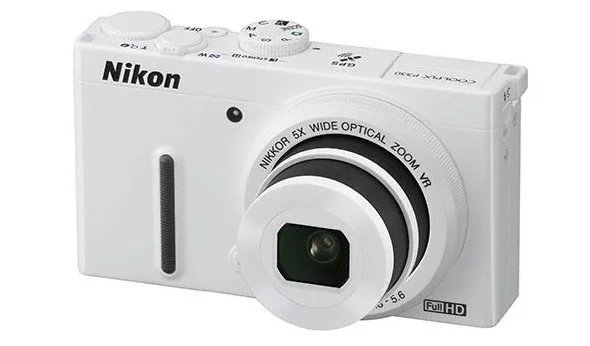Answer the question in a single word or phrase:
What is the camera's video recording capability?

Full HD